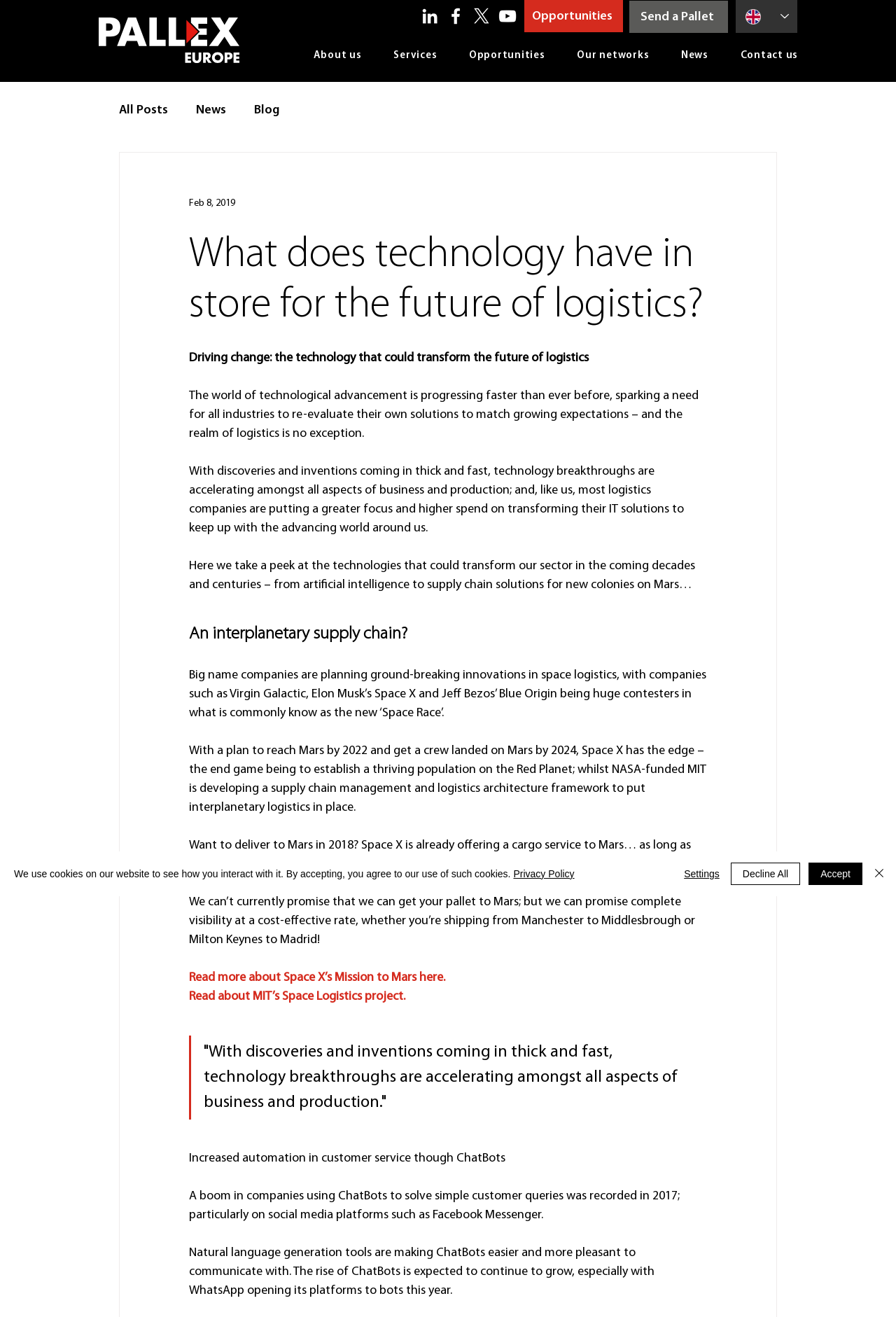Using the element description: "Send a Pallet", determine the bounding box coordinates for the specified UI element. The coordinates should be four float numbers between 0 and 1, [left, top, right, bottom].

[0.702, 0.001, 0.812, 0.025]